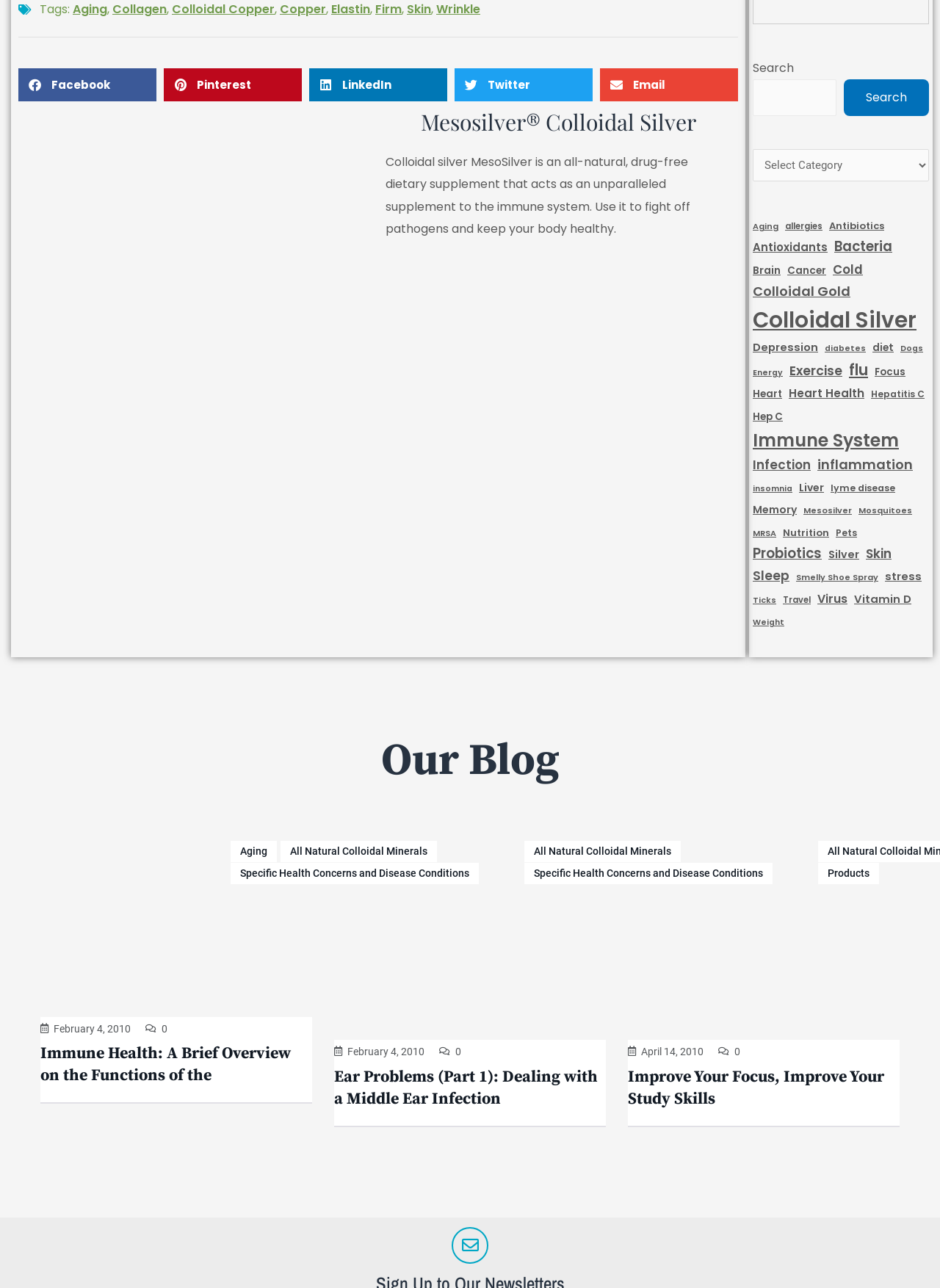Provide your answer to the question using just one word or phrase: What is the name of the dietary supplement mentioned on the webpage?

MesoSilver